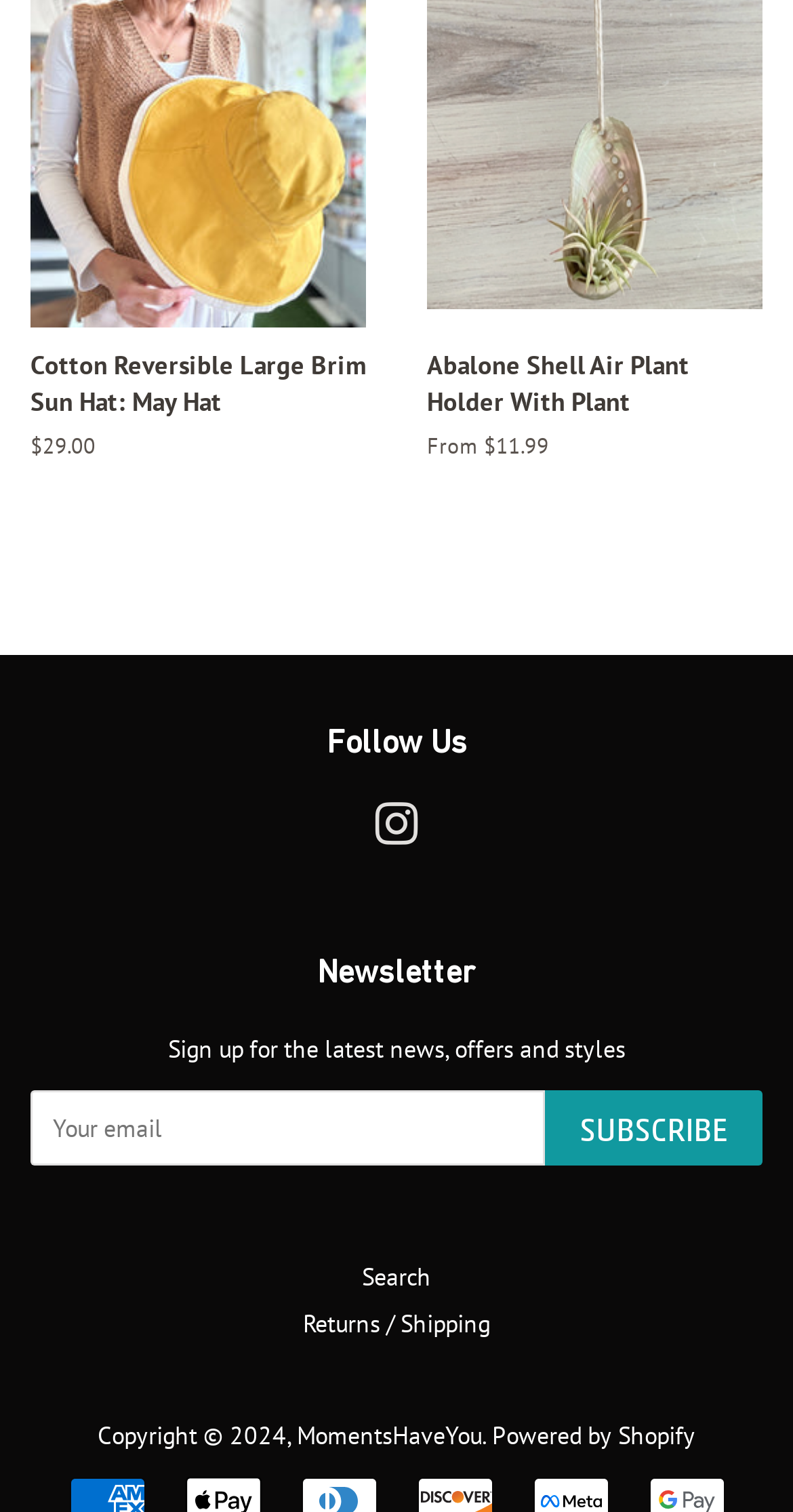Provide the bounding box coordinates of the HTML element this sentence describes: "Suzy Berkowitz".

None